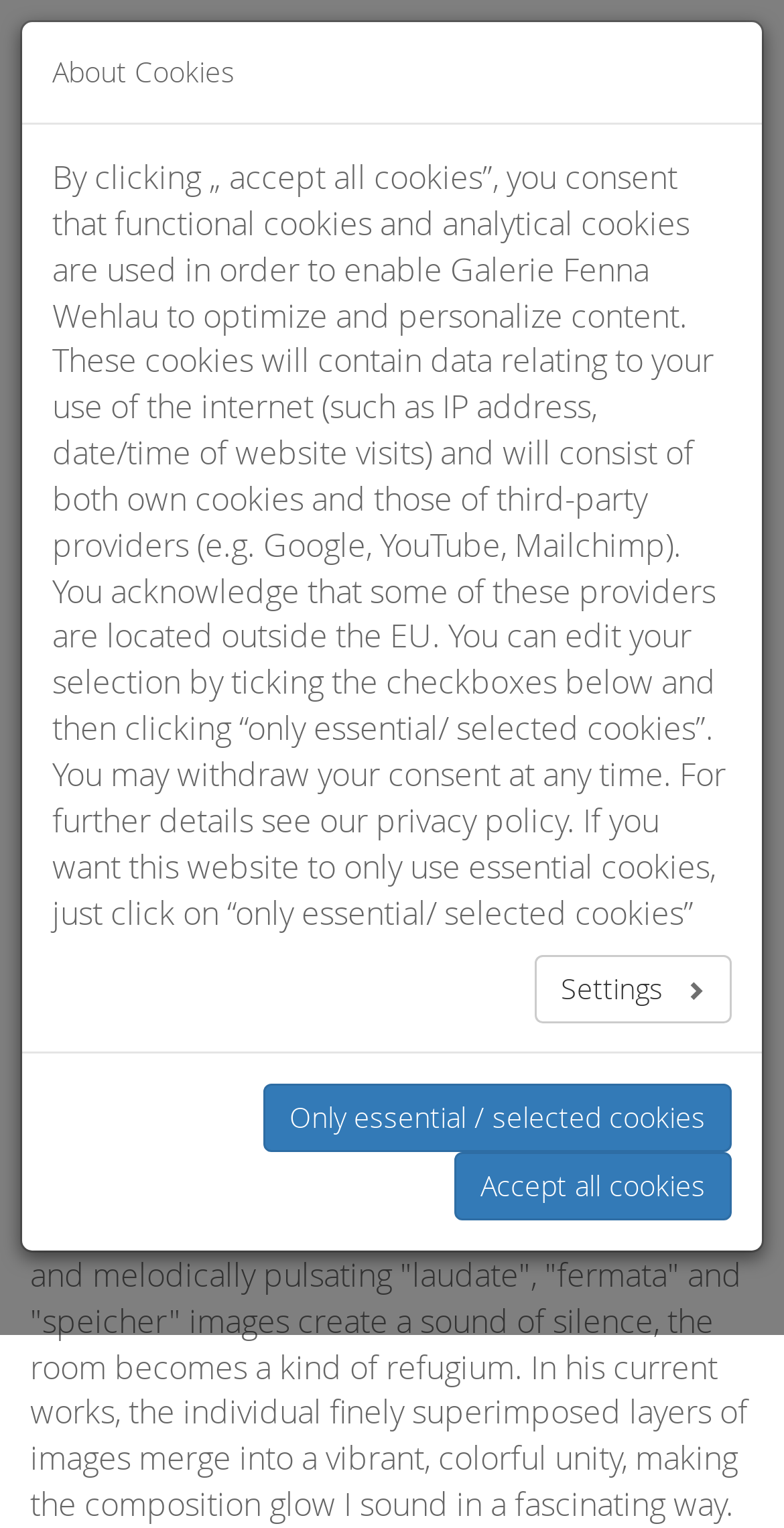Given the webpage screenshot and the description, determine the bounding box coordinates (top-left x, top-left y, bottom-right x, bottom-right y) that define the location of the UI element matching this description: Toggle navigation

[0.038, 0.03, 0.095, 0.049]